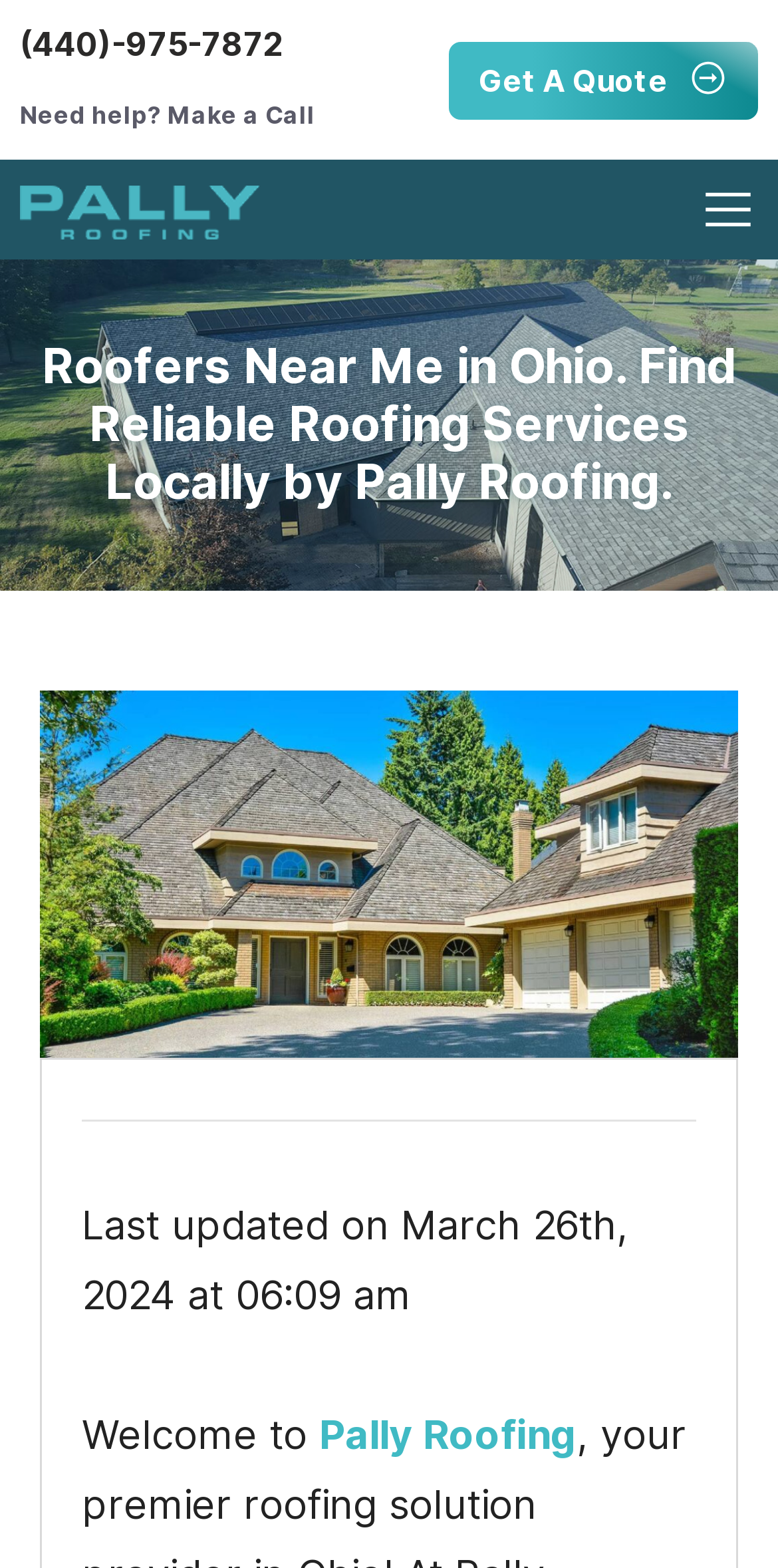Offer an in-depth caption of the entire webpage.

The webpage is about Pally Roofing, a roofing service provider in Ohio. At the top left corner, there is a phone number "(440)-975-7872" with a call-to-action text "Need help? Make a Call" next to it. Below this, there is a logo of Pally Roofing, which is also a clickable link. 

On the top right corner, there is a "Get A Quote" button with a small icon next to it. 

The main heading of the webpage is "Roofers Near Me in Ohio. Find Reliable Roofing Services Locally by Pally Roofing." which is centered at the top of the page. 

Below the heading, there is a large image showcasing a residential roofing service in Mantua, OH. 

At the bottom of the page, there is a footer section with a text "Last updated on March 26th, 2024 at 06:09 am" and a welcome message "Welcome to" followed by a link to "Pally Roofing".